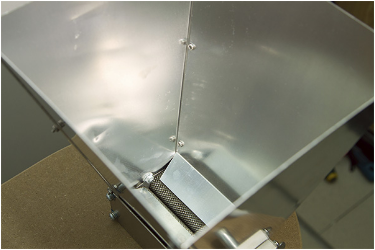Please examine the image and provide a detailed answer to the question: What type of environments is this equipment commonly used in?

The caption states that this type of equipment is commonly used in environments where efficiency and cleanliness are paramount, such as in food processing or other manufacturing sectors.